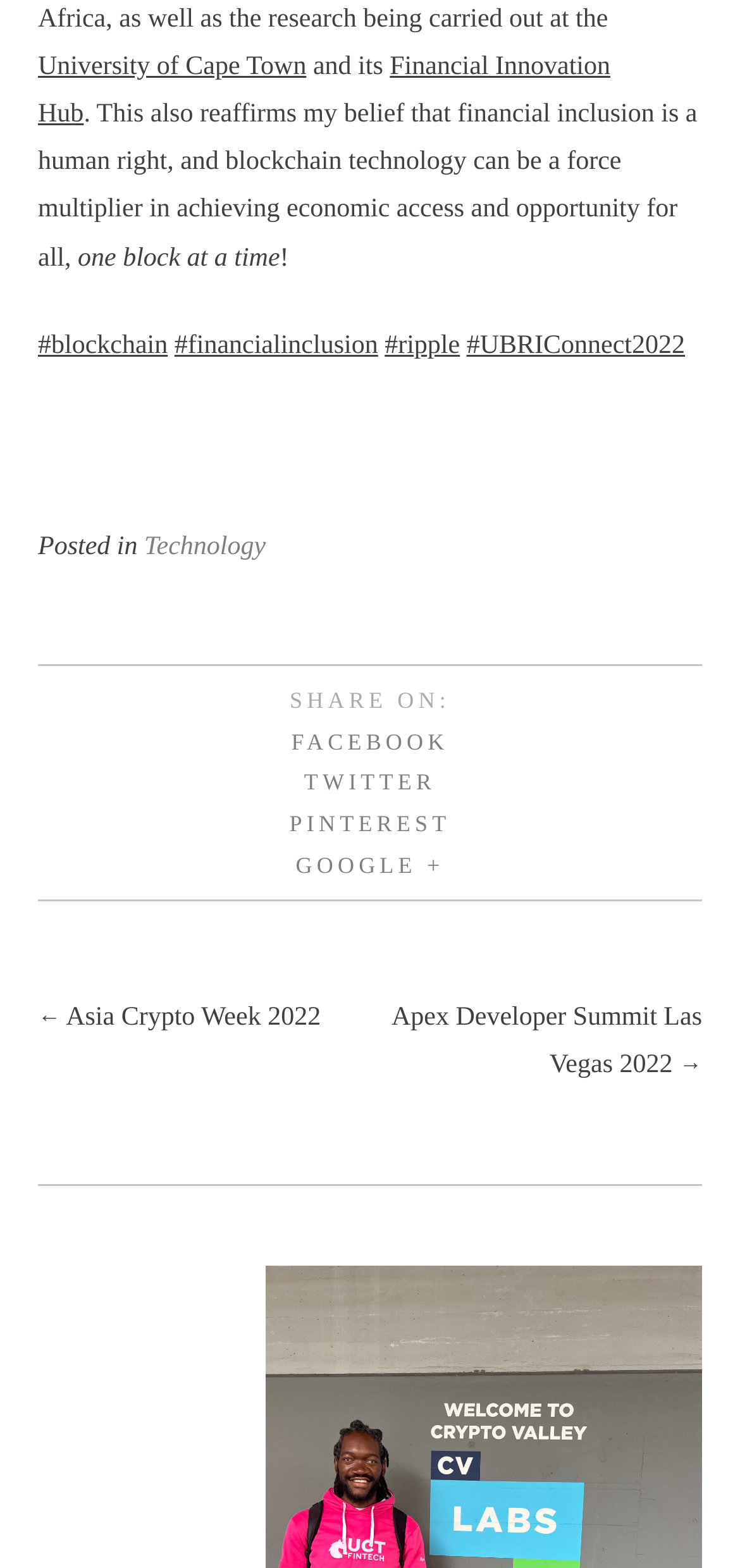Locate the bounding box coordinates of the segment that needs to be clicked to meet this instruction: "Read about Financial Innovation Hub".

[0.051, 0.034, 0.825, 0.082]